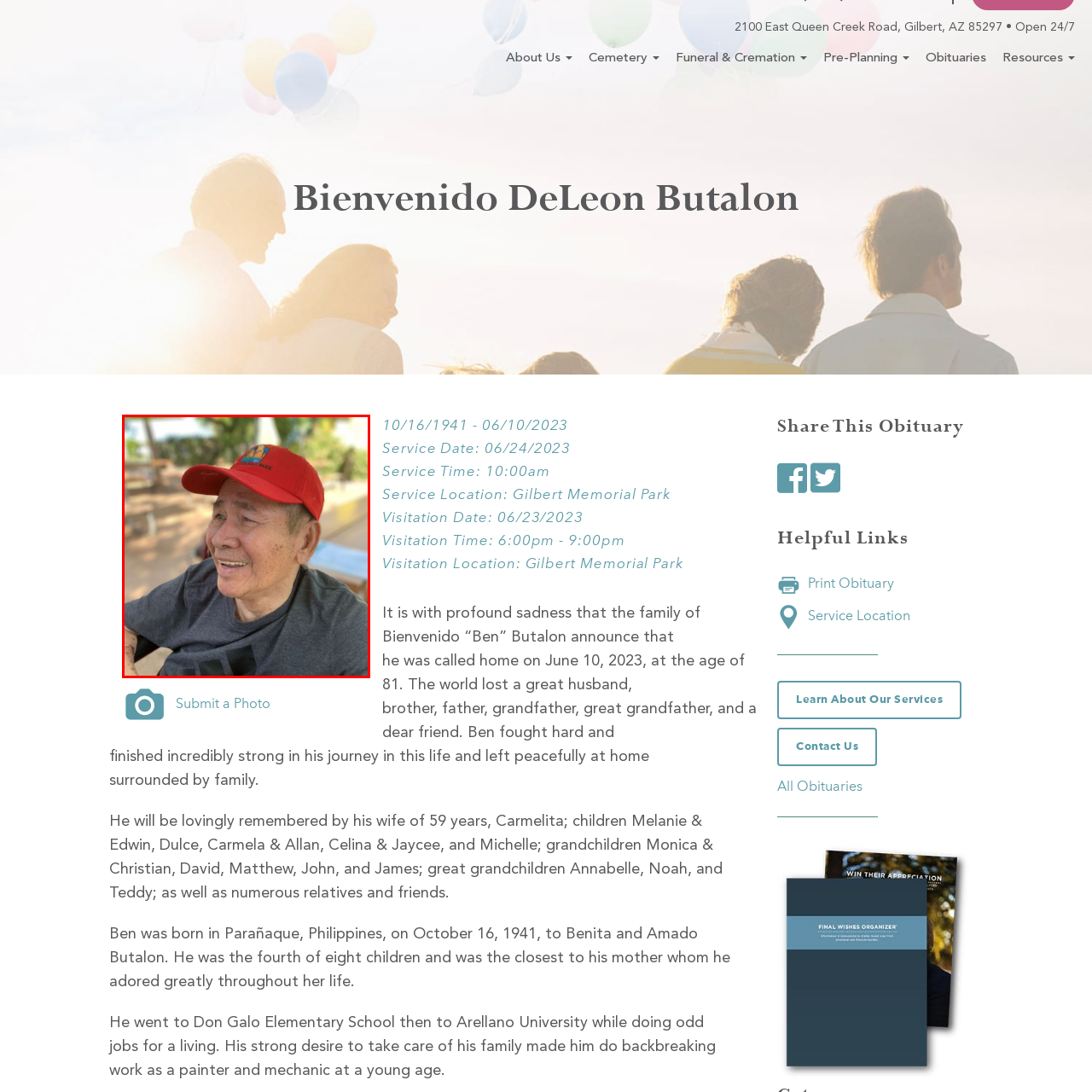Please provide a comprehensive caption for the image highlighted in the red box.

The image features an elderly man, wearing a bright red cap adorned with an emblem of Gilbert Memorial Park, which suggests a connection to the location mentioned in his obituary. He appears to be outdoors, sitting comfortably and smiling, conveying warmth and gentleness. The soft, natural background suggests a serene environment, possibly a gathering area in the park, reflecting a peaceful moment in his life. This photograph likely captures a cherished memory, emphasizing the man's friendly demeanor and the happiness he brought to those around him.